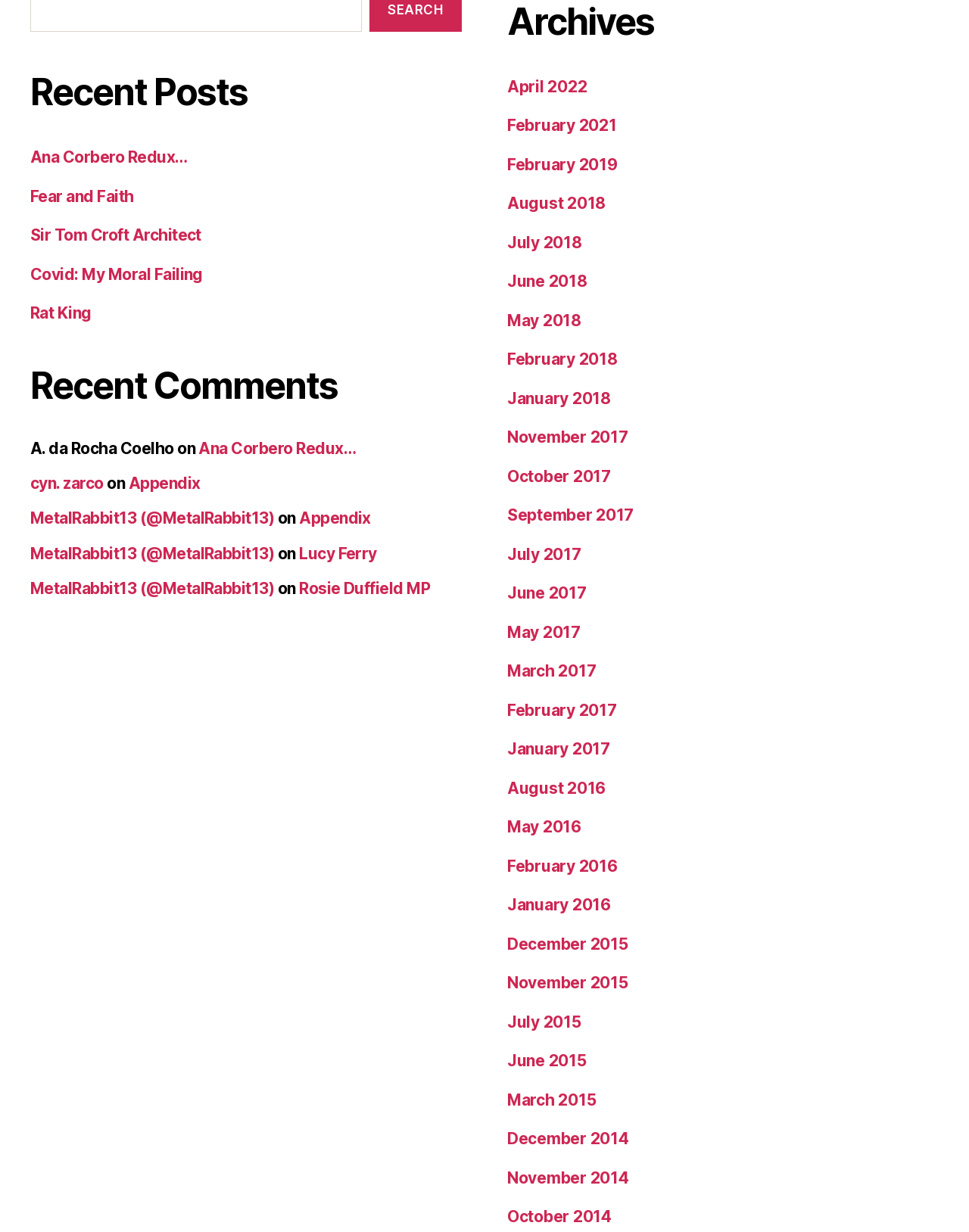Please identify the bounding box coordinates of the region to click in order to complete the given instruction: "Search for something". The coordinates should be four float numbers between 0 and 1, i.e., [left, top, right, bottom].

[0.031, 0.002, 0.373, 0.038]